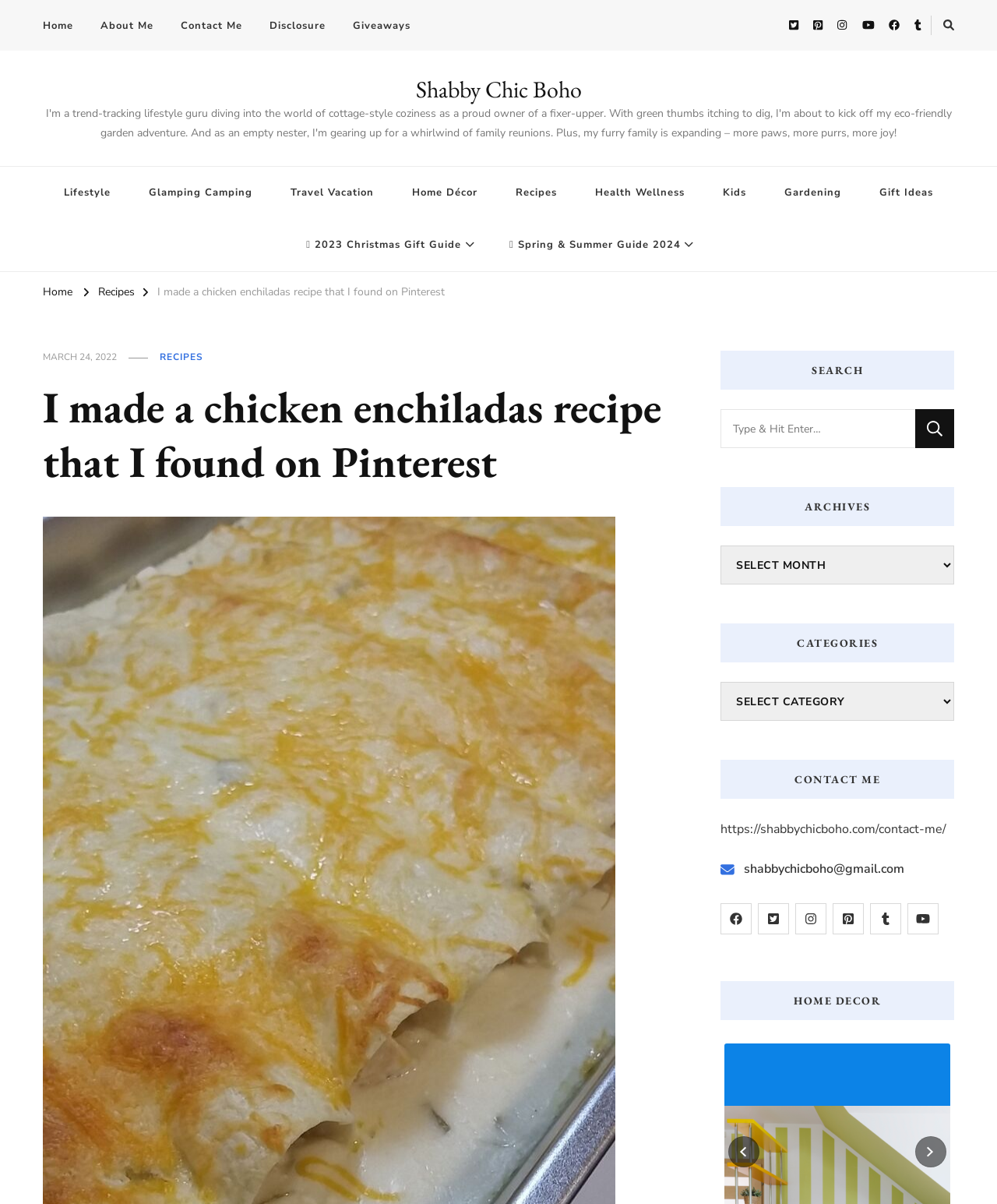Given the element description Kids, predict the bounding box coordinates for the UI element in the webpage screenshot. The format should be (top-left x, top-left y, bottom-right x, bottom-right y), and the values should be between 0 and 1.

[0.708, 0.139, 0.766, 0.182]